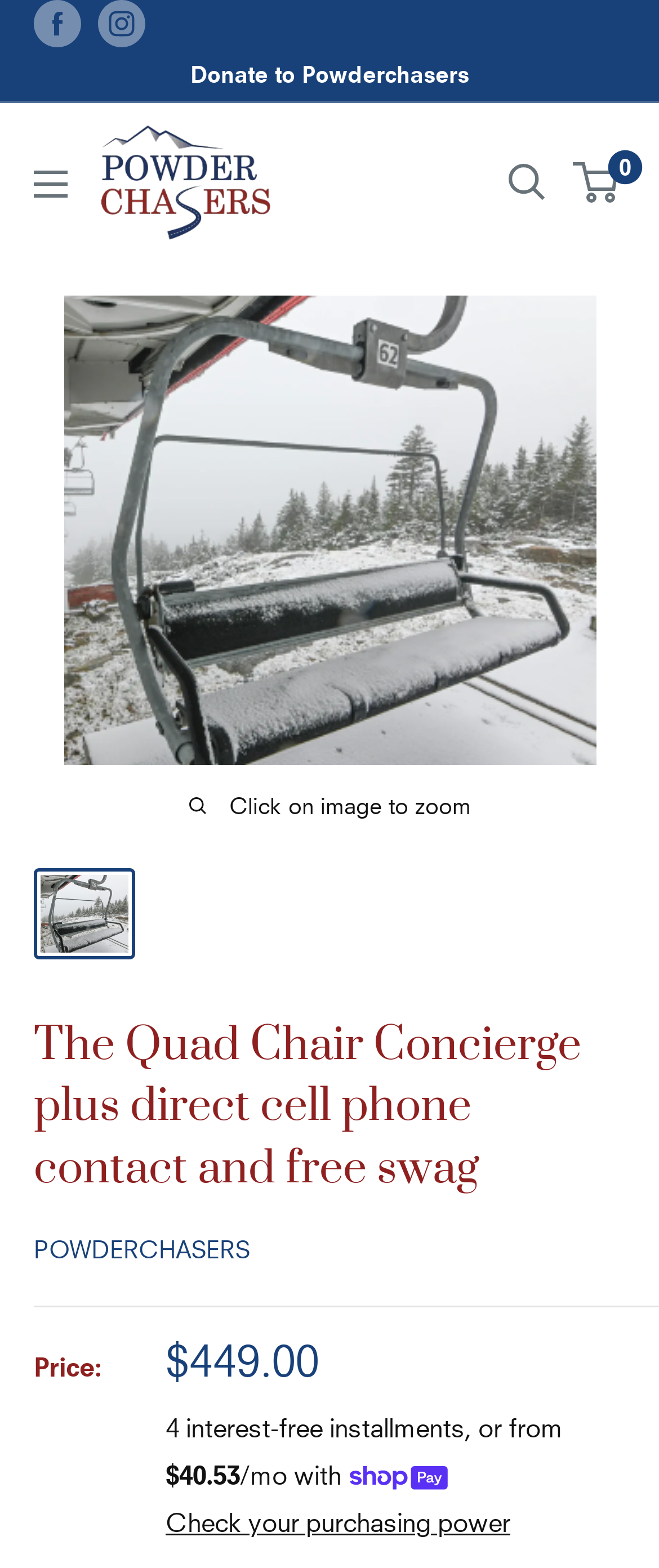Please identify the bounding box coordinates of the region to click in order to complete the task: "Open menu". The coordinates must be four float numbers between 0 and 1, specified as [left, top, right, bottom].

[0.051, 0.109, 0.103, 0.126]